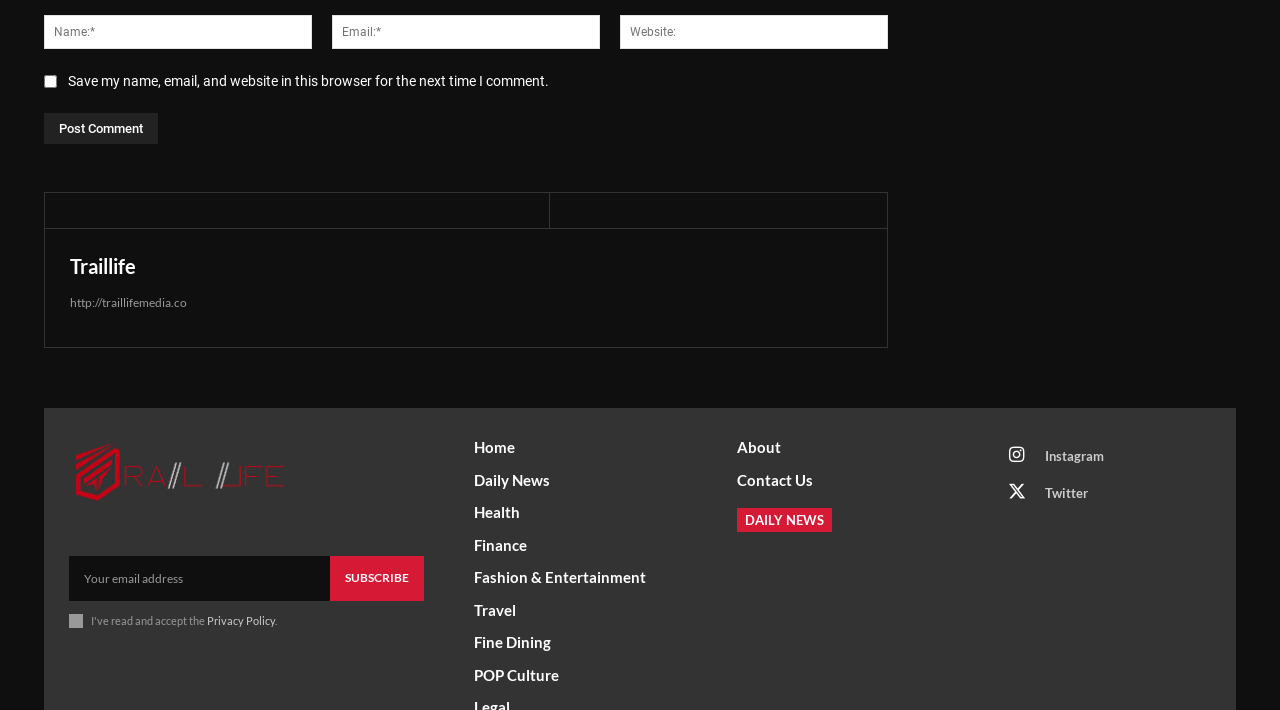Predict the bounding box coordinates for the UI element described as: "Finance". The coordinates should be four float numbers between 0 and 1, presented as [left, top, right, bottom].

[0.371, 0.754, 0.536, 0.782]